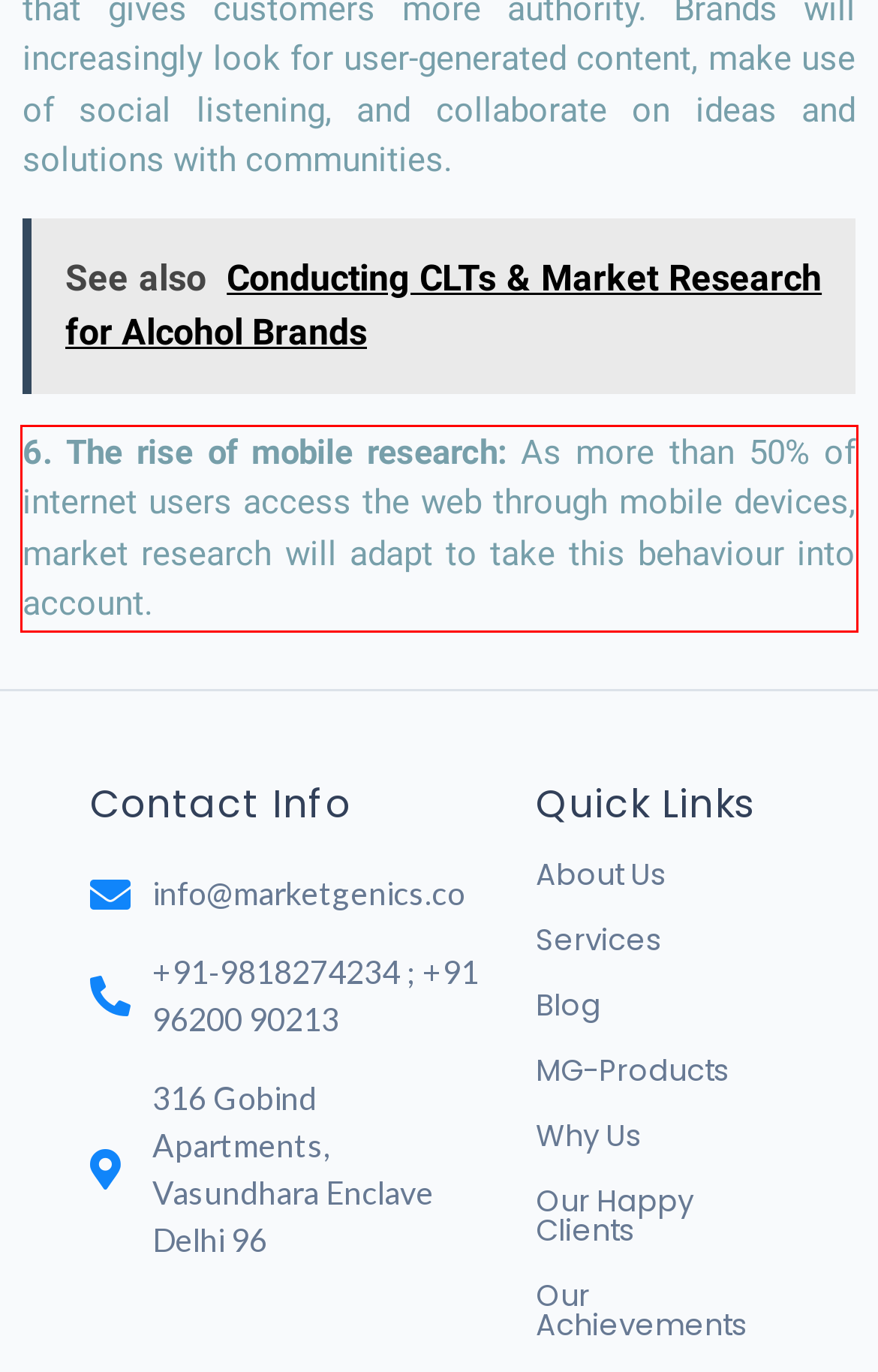View the screenshot of the webpage and identify the UI element surrounded by a red bounding box. Extract the text contained within this red bounding box.

6. The rise of mobile research: As more than 50% of internet users access the web through mobile devices, market research will adapt to take this behaviour into account.